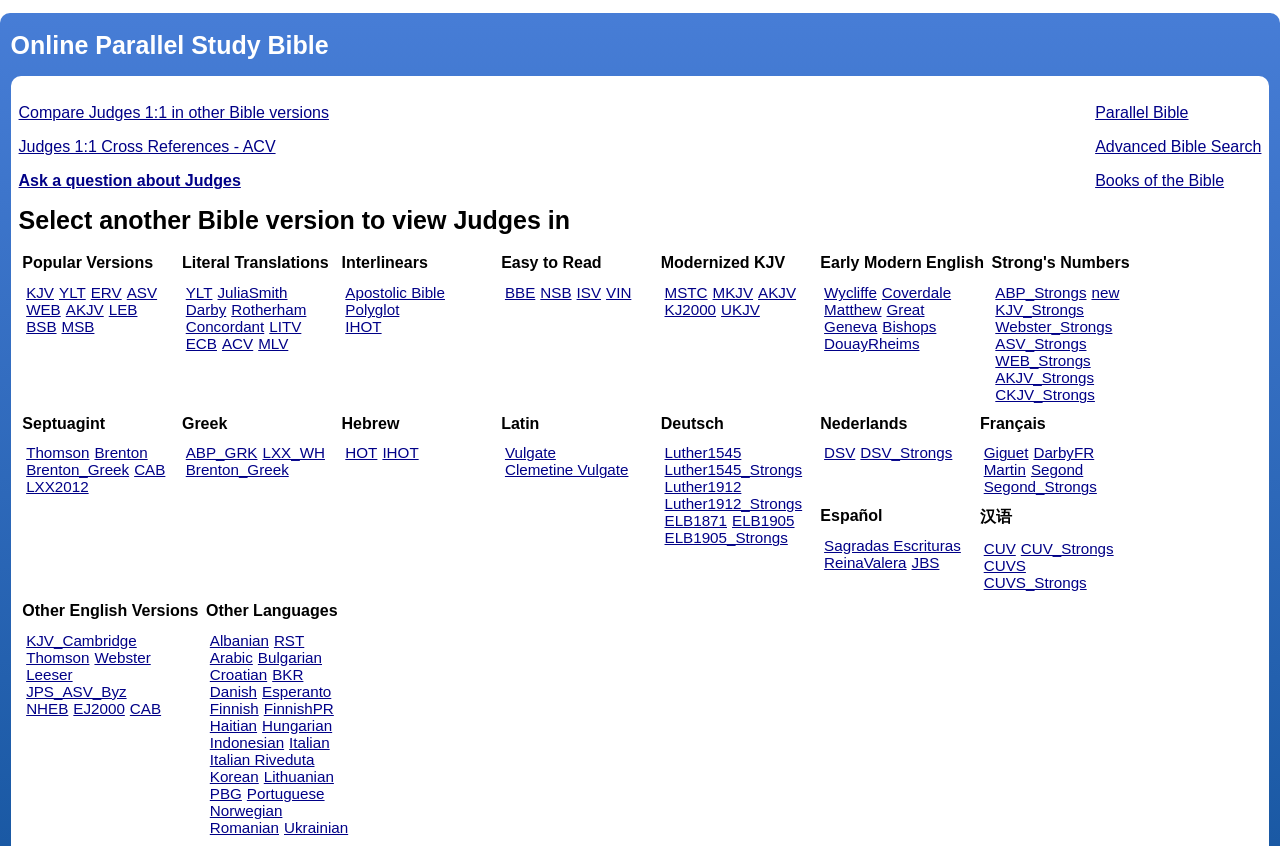Determine the bounding box coordinates of the region I should click to achieve the following instruction: "Select the 'KJV' Bible version". Ensure the bounding box coordinates are four float numbers between 0 and 1, i.e., [left, top, right, bottom].

[0.02, 0.336, 0.042, 0.356]